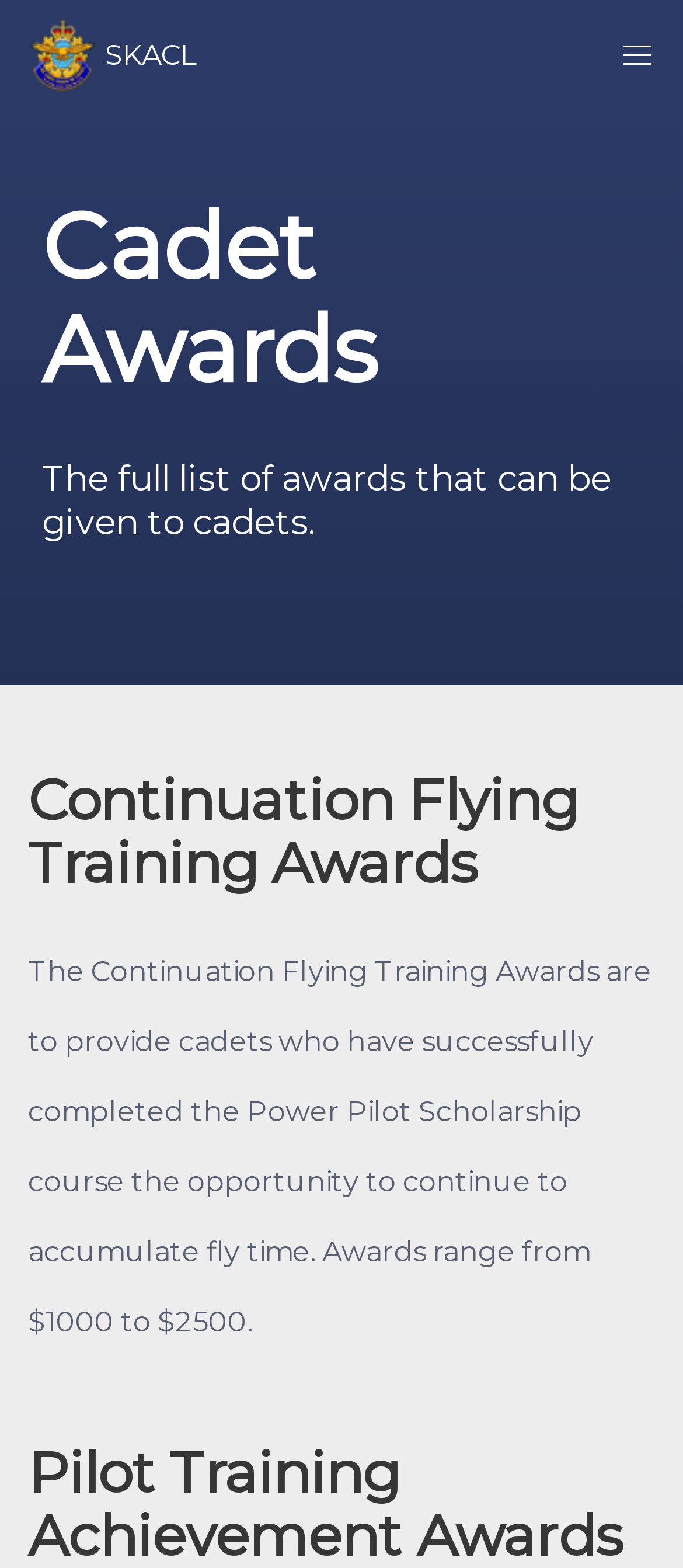What is the range of the Pilot Training Achievement Awards?
Use the image to answer the question with a single word or phrase.

Not specified